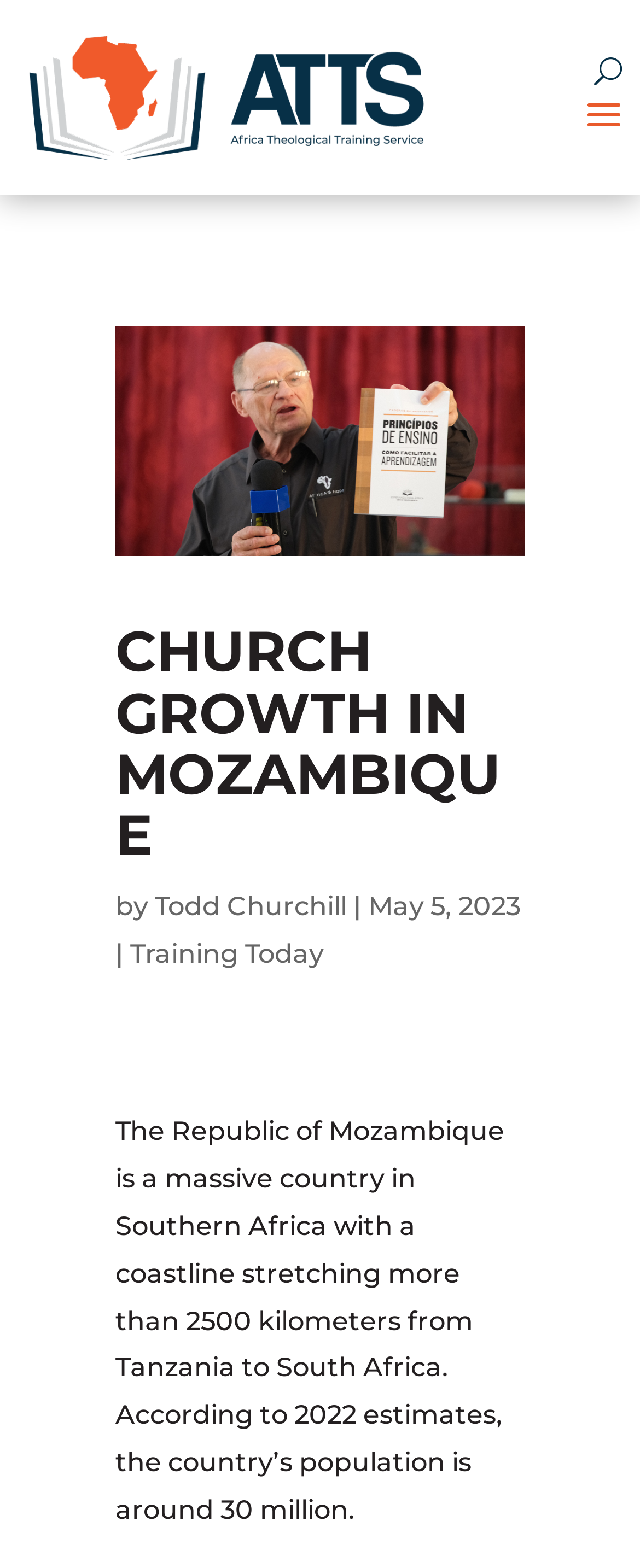What is the country described in the webpage?
Please provide a comprehensive answer to the question based on the webpage screenshot.

Based on the webpage content, specifically the StaticText element with the text 'The Republic of Mozambique is a massive country in Southern Africa...', I can infer that the country being described is Mozambique.